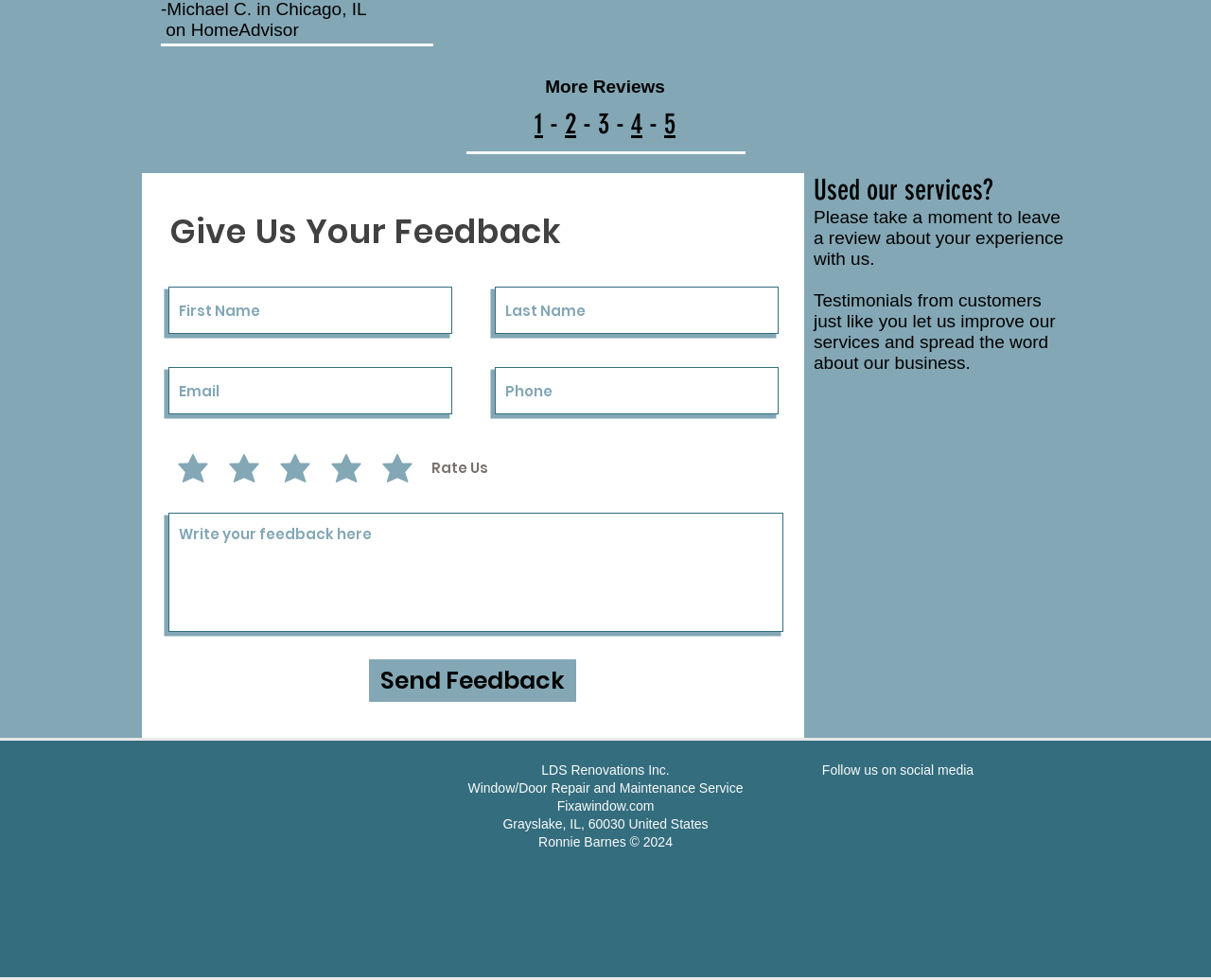Using the description "aria-label="Facebook Social Icon"", predict the bounding box of the relevant HTML element.

[0.697, 0.798, 0.736, 0.847]